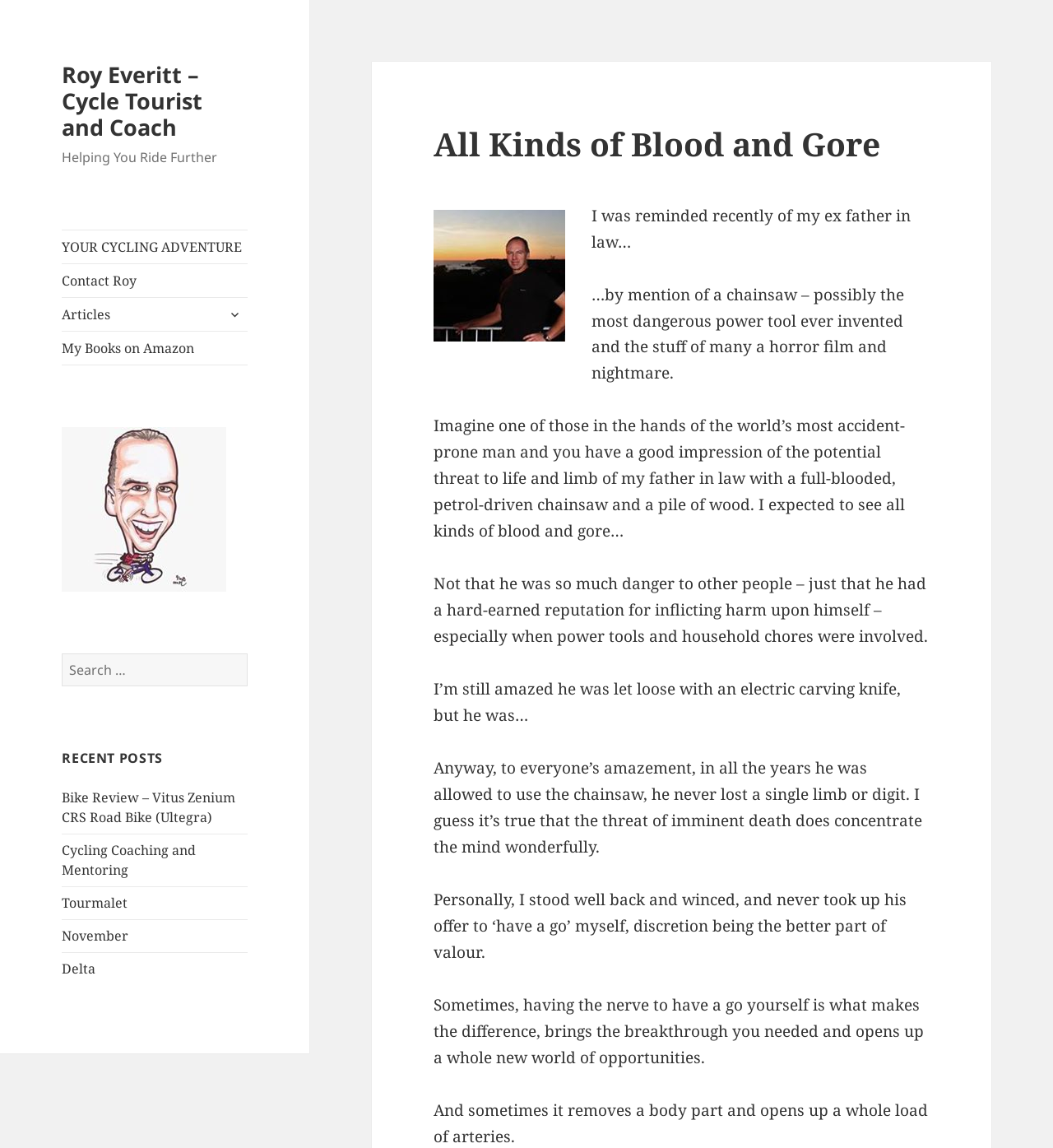Please find the bounding box coordinates (top-left x, top-left y, bottom-right x, bottom-right y) in the screenshot for the UI element described as follows: Delta

[0.059, 0.836, 0.091, 0.852]